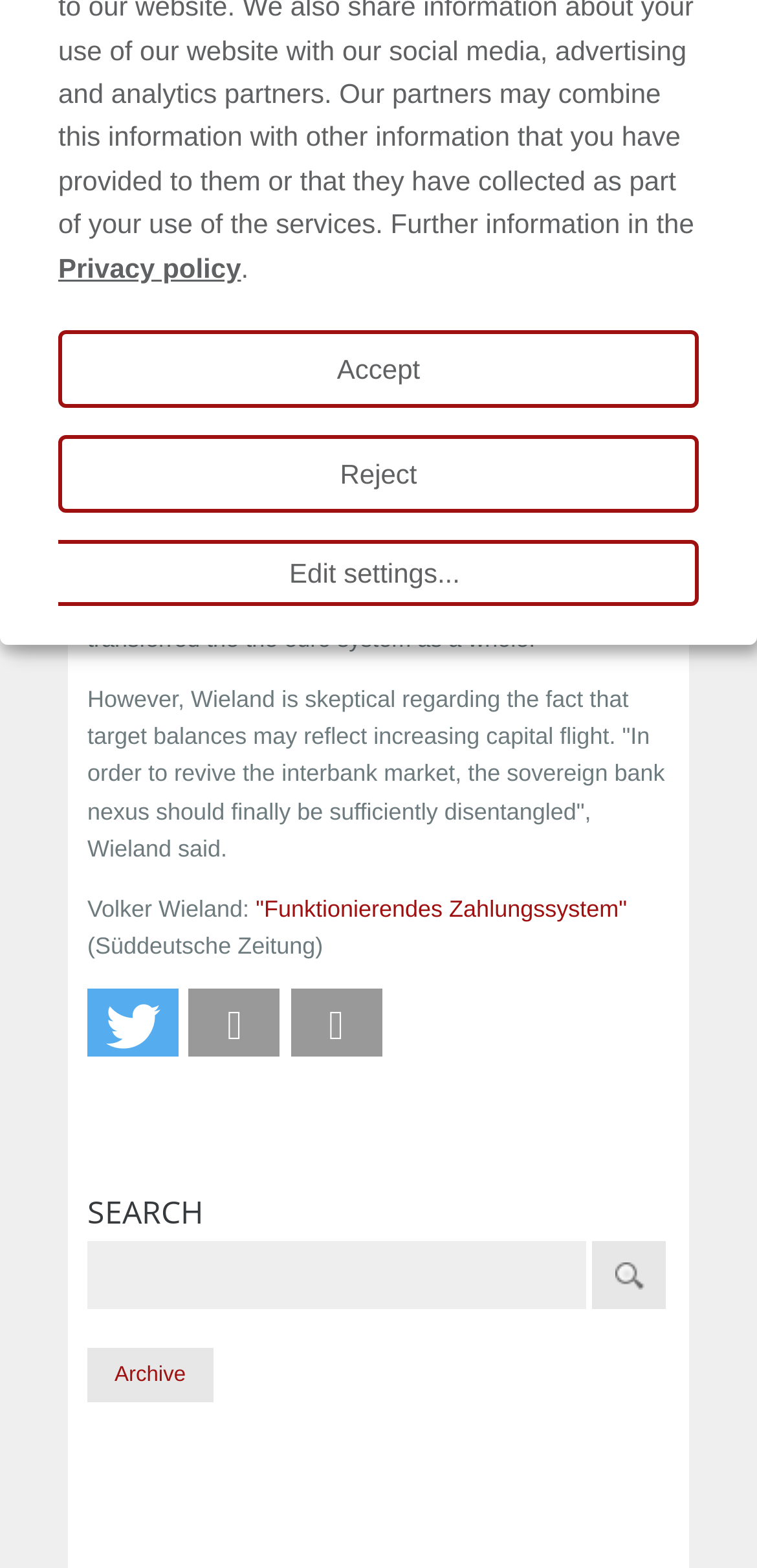Identify the coordinates of the bounding box for the element described below: "Edit settings...". Return the coordinates as four float numbers between 0 and 1: [left, top, right, bottom].

[0.067, 0.344, 0.923, 0.386]